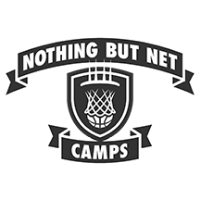Offer a detailed account of the various components present in the image.

The image features the logo of "Nothing But Net Camps," prominently displaying a basketball theme. The design includes a stylized basketball hoop enclosed within a shield-like shape, symbolizing the essence of a basketball camp focused on skill development and passion for the game. Above the hoop, the text "NOTHING BUT NET" is boldly displayed in uppercase letters, emphasizing the camp's mission of excellence in basketball training. Below, the word "CAMPS" is presented in a contrasting font, further highlighting the program's focus. This logo is representative of a dedicated space for aspiring basketball players, promoting a sense of community and teamwork in the sport.